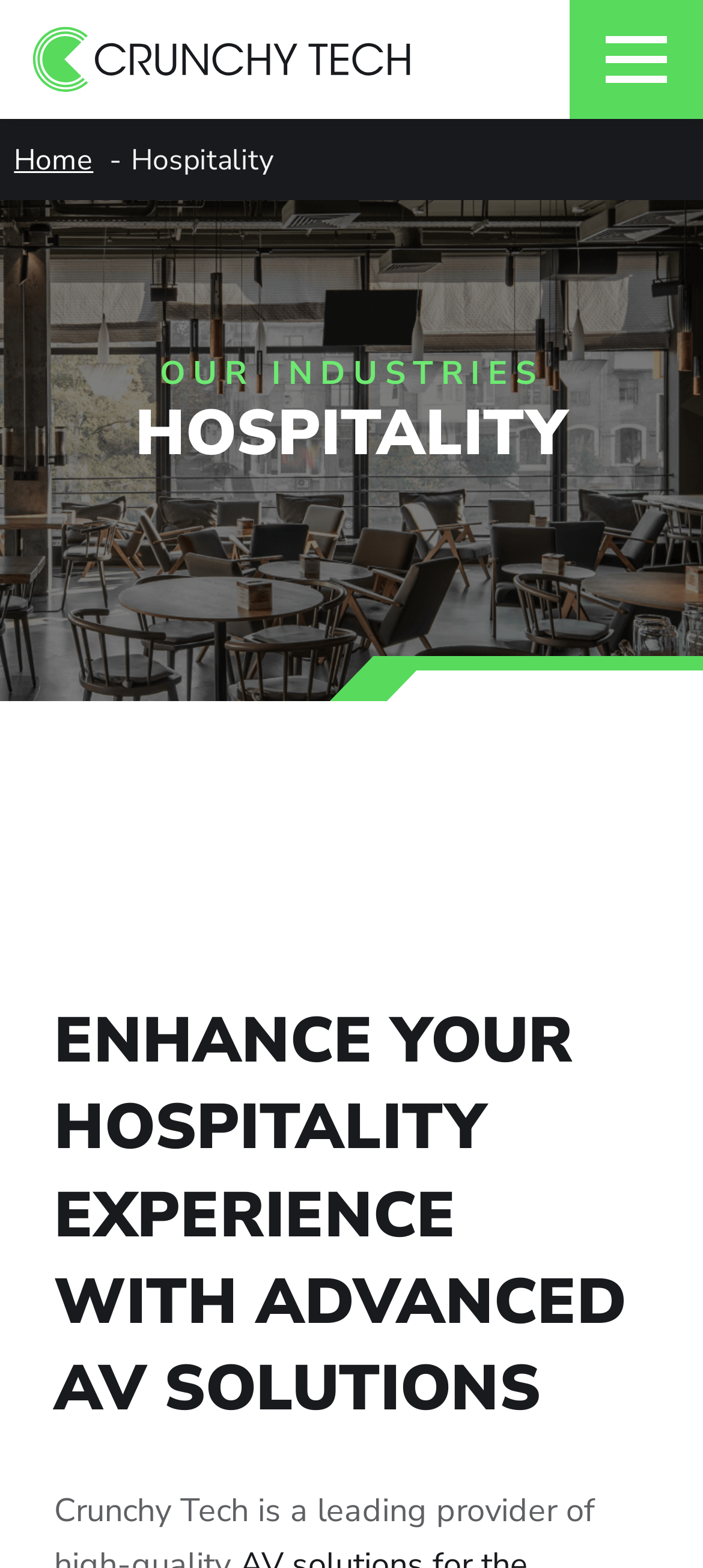Determine the bounding box for the described UI element: "parent_node: Crunchy Tech".

[0.811, 0.0, 1.0, 0.076]